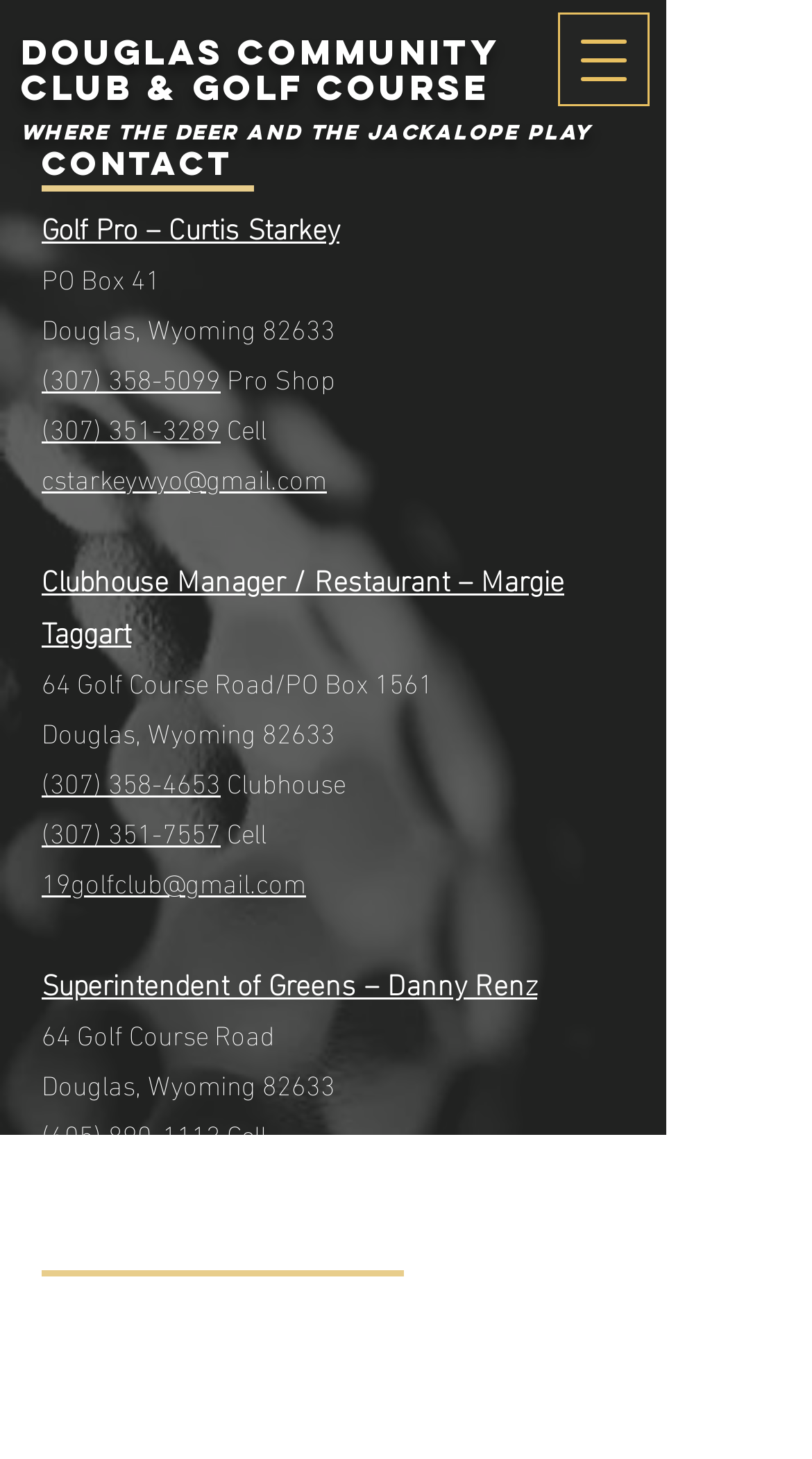Determine the coordinates of the bounding box that should be clicked to complete the instruction: "Email the Clubhouse Manager at cstarkeywyo@gmail.com". The coordinates should be represented by four float numbers between 0 and 1: [left, top, right, bottom].

[0.051, 0.31, 0.403, 0.344]